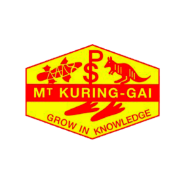What animal is depicted in the logo?
Using the image as a reference, give a one-word or short phrase answer.

Kangaroo and fish